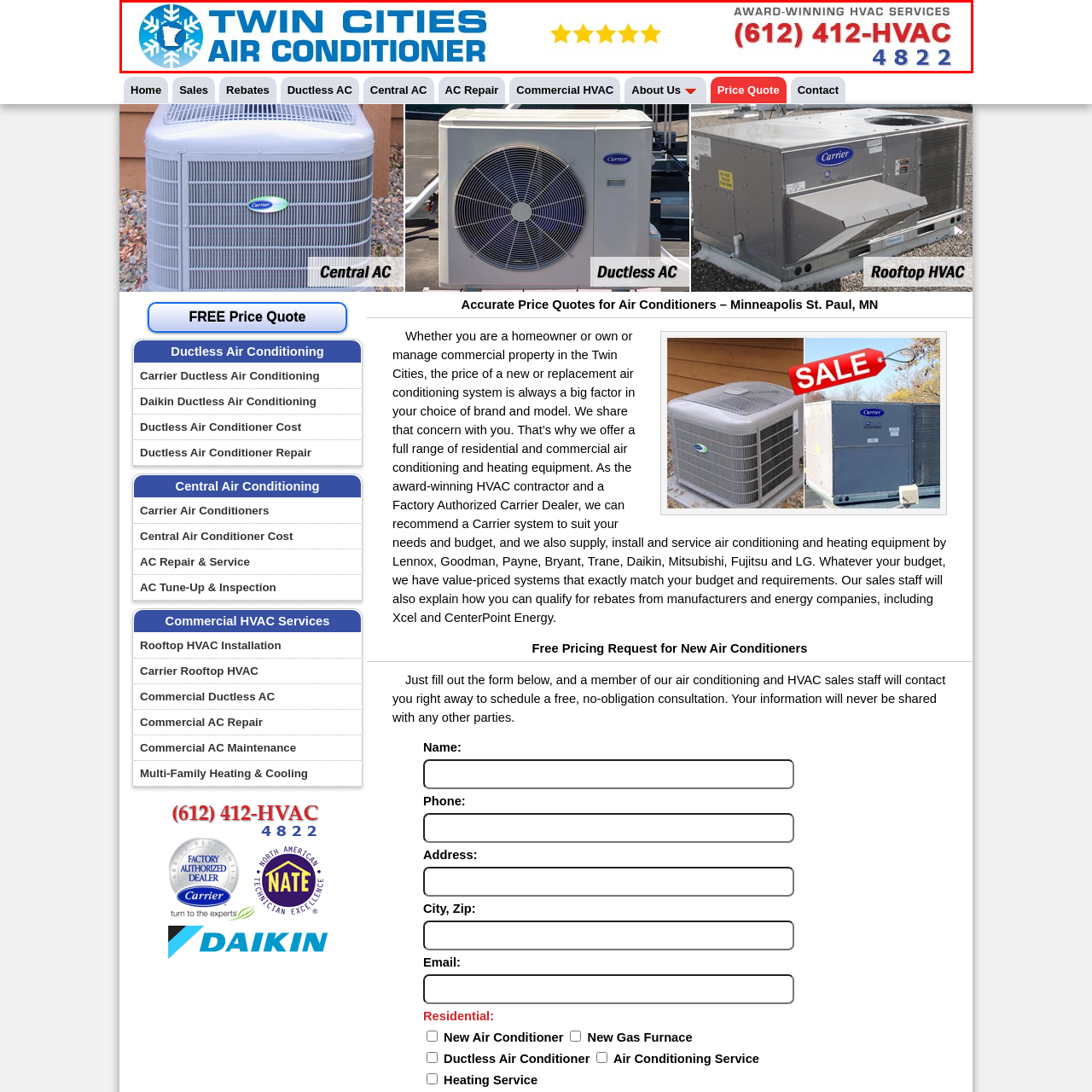What is the contact number displayed in bold text?
Inspect the image indicated by the red outline and answer the question with a single word or short phrase.

(612) 412-HVAC 4822